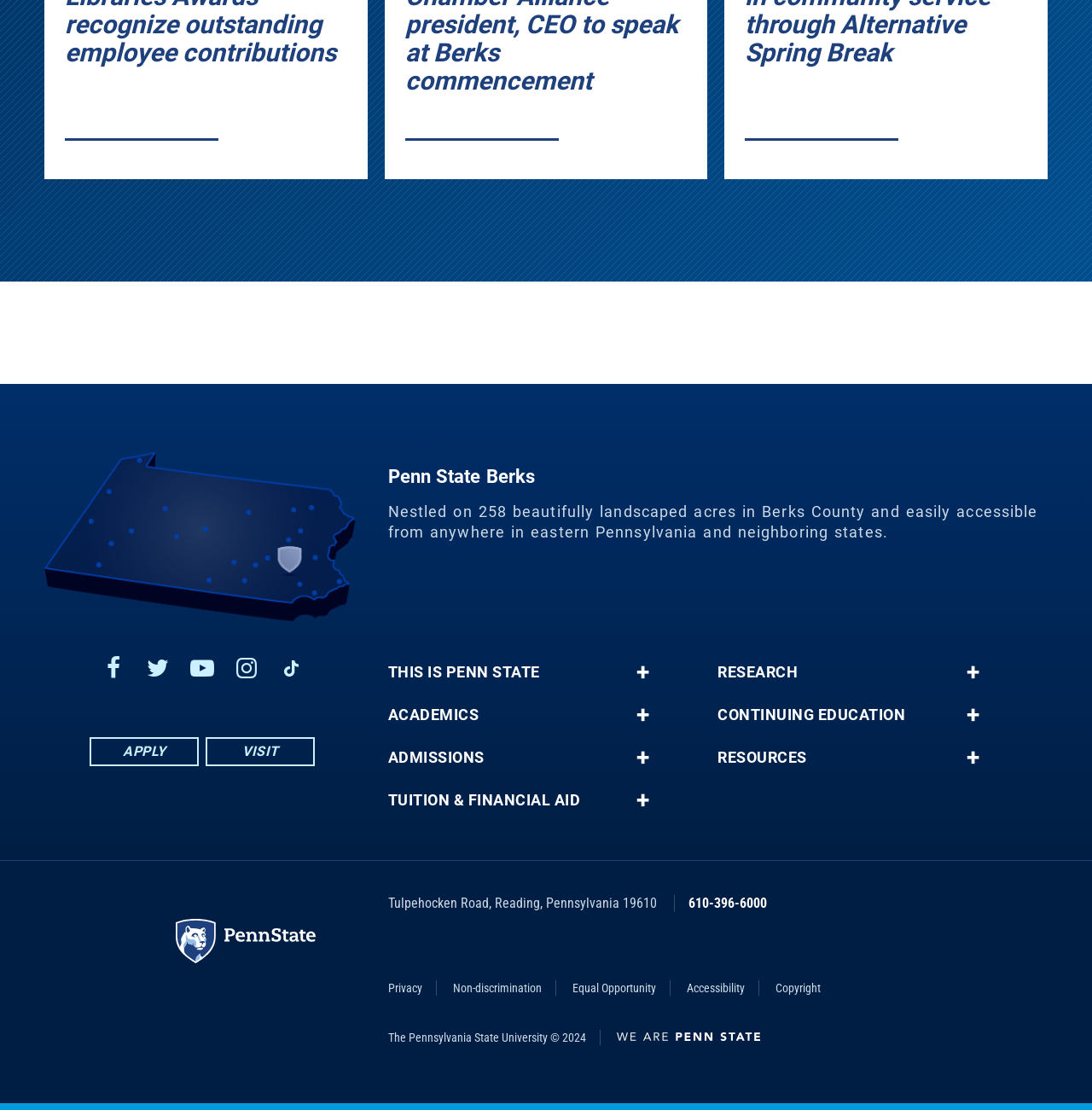What social media platforms are available?
Please give a detailed and elaborate answer to the question based on the image.

I identified these social media platforms from the links with icons and text at the top of the page, which represent the different social media platforms available.